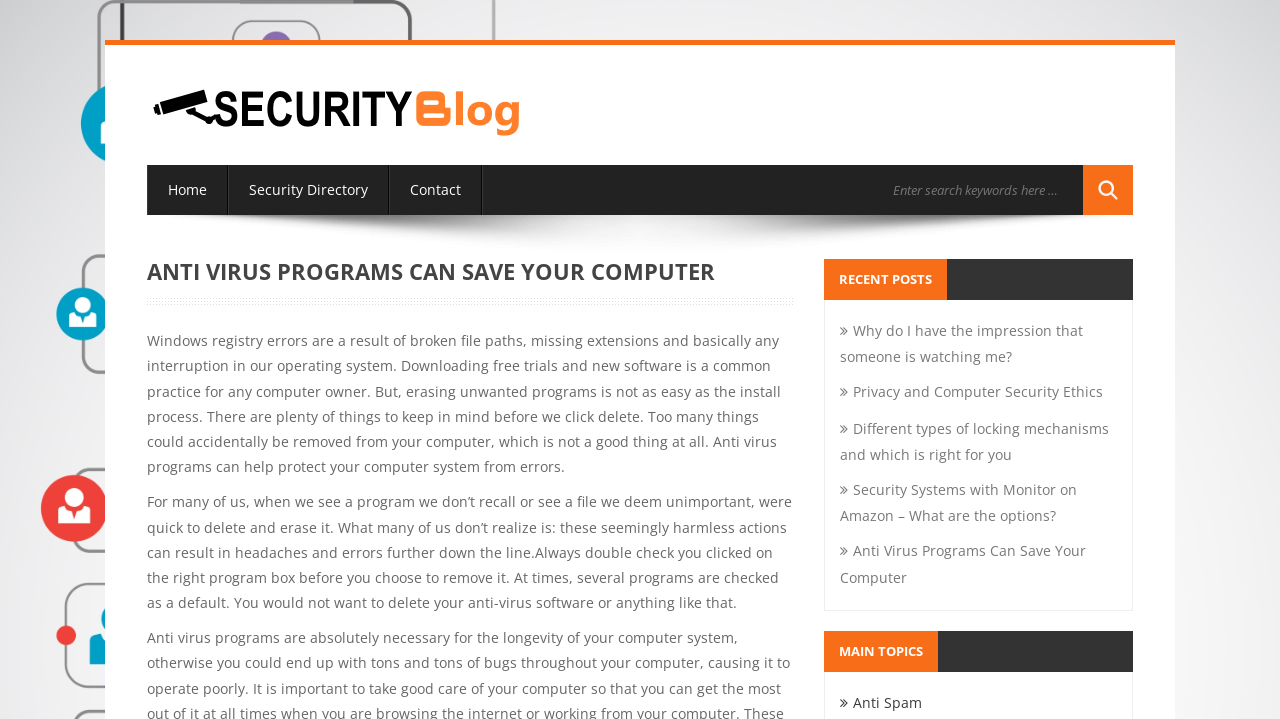Can you identify the bounding box coordinates of the clickable region needed to carry out this instruction: 'Learn about anti spam'? The coordinates should be four float numbers within the range of 0 to 1, stated as [left, top, right, bottom].

[0.657, 0.963, 0.721, 0.99]